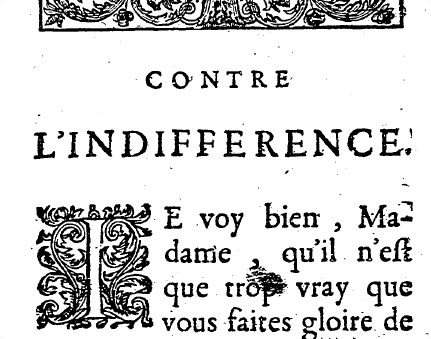Present a detailed portrayal of the image.

The image features an excerpt from a literary text, specifically focusing on a segment titled "CONTRE L'INDIFFERENCE." The text, illustrated in a decorative typeface, emphasizes the author's sentiment regarding indifference. The elegant initial letter 'E' is ornately designed, surrounded by intricate ornamental elements, typical of the baroque style found in 17th-century French literature. This piece reflects the cultural and literary essence of the period, likely linking to the work of Madeleine de Scudéry, a significant figure known for her contributions to the literary scene during that time. The text highlights themes of engagement and the importance of emotional investment, characteristic of Scudéry's broader discussions in her novels and salons.